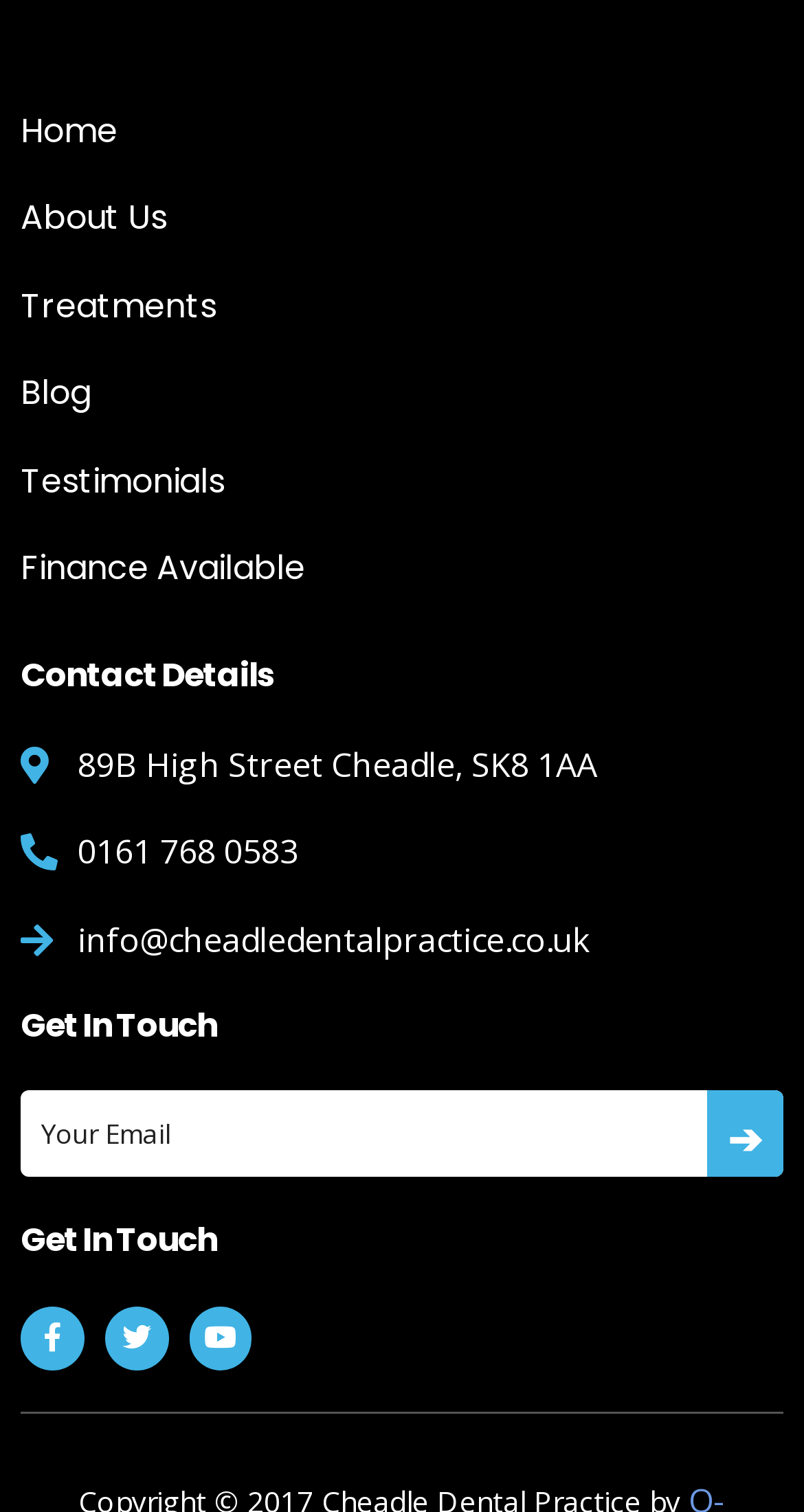Can you look at the image and give a comprehensive answer to the question:
What is the address of the dental practice?

I found the address by looking at the static text element that contains the address information, which is located below the 'Contact Details' heading.